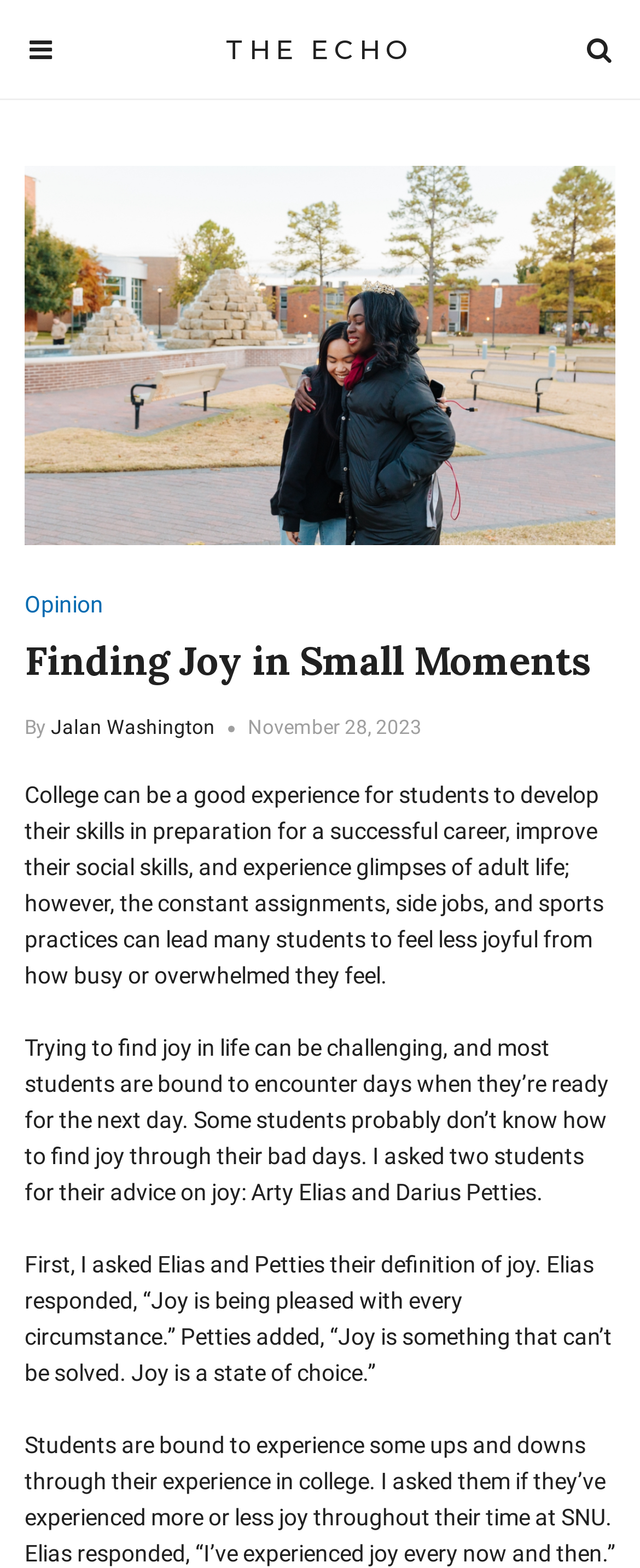Could you please study the image and provide a detailed answer to the question:
What is the topic of the article?

The topic of the article can be inferred from the header section, where the title 'Finding Joy in Small Moments' is written, and also from the content of the article, which discusses how students can find joy in their daily lives.